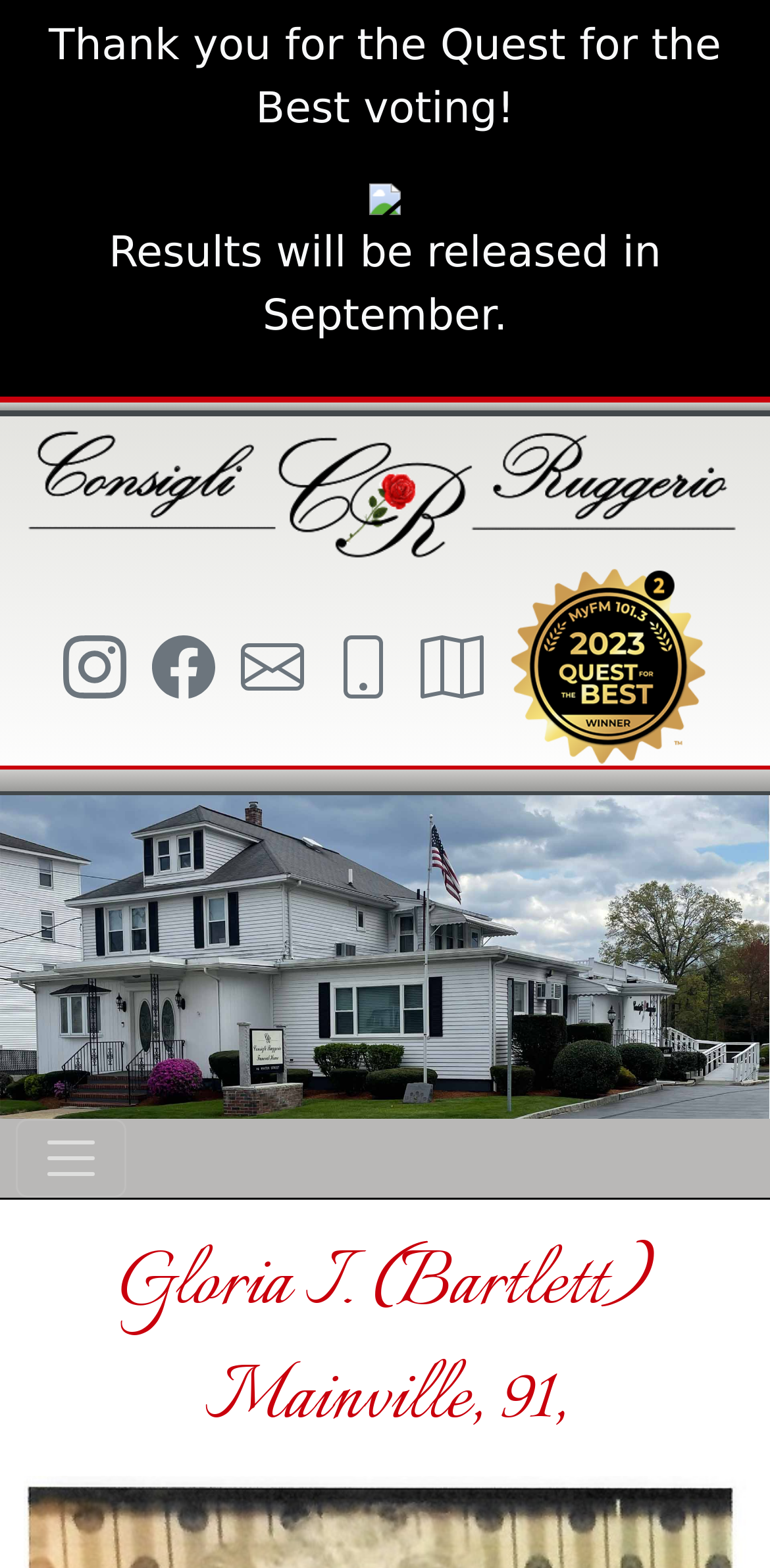Please provide a comprehensive response to the question below by analyzing the image: 
How many social media links are available for Consigli Ruggerio Funeral Home?

I found the answer by looking at the links in the header section, where I saw three social media links: Instagram, Facebook, and Email.